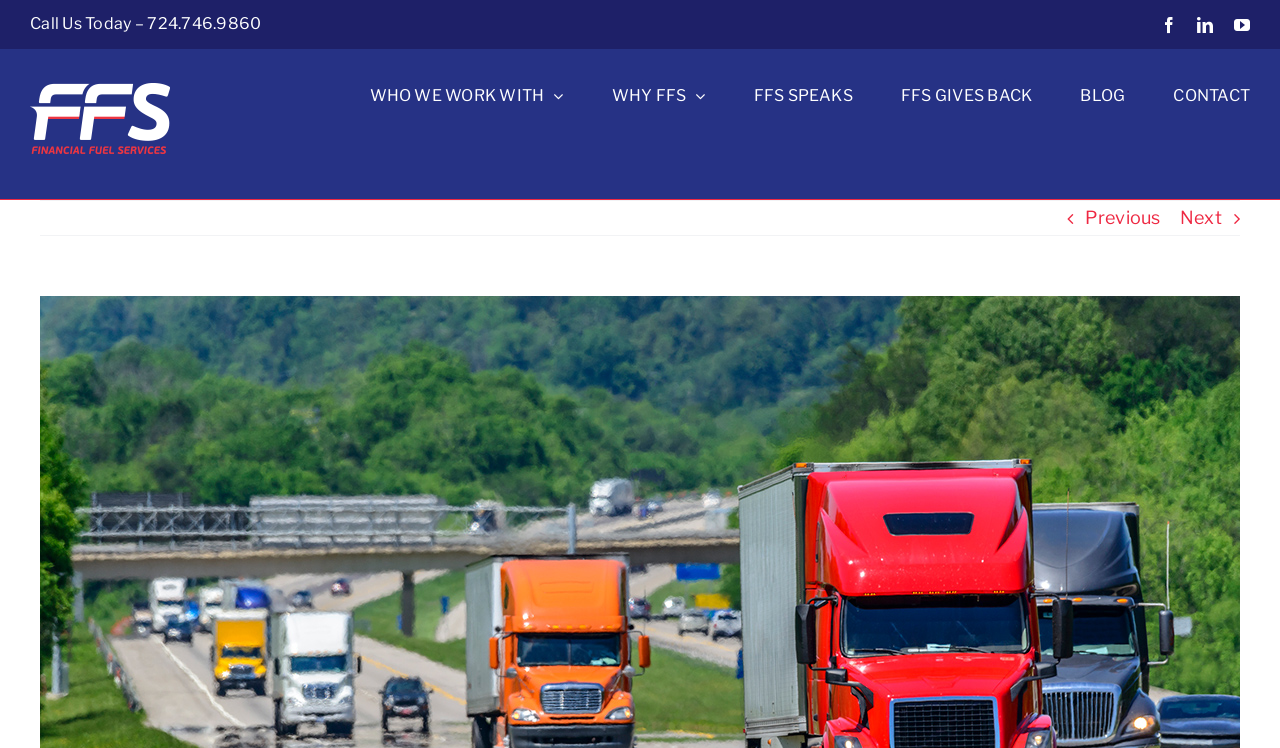Locate the bounding box coordinates of the area where you should click to accomplish the instruction: "Go to WHO WE WORK WITH page".

[0.289, 0.066, 0.44, 0.191]